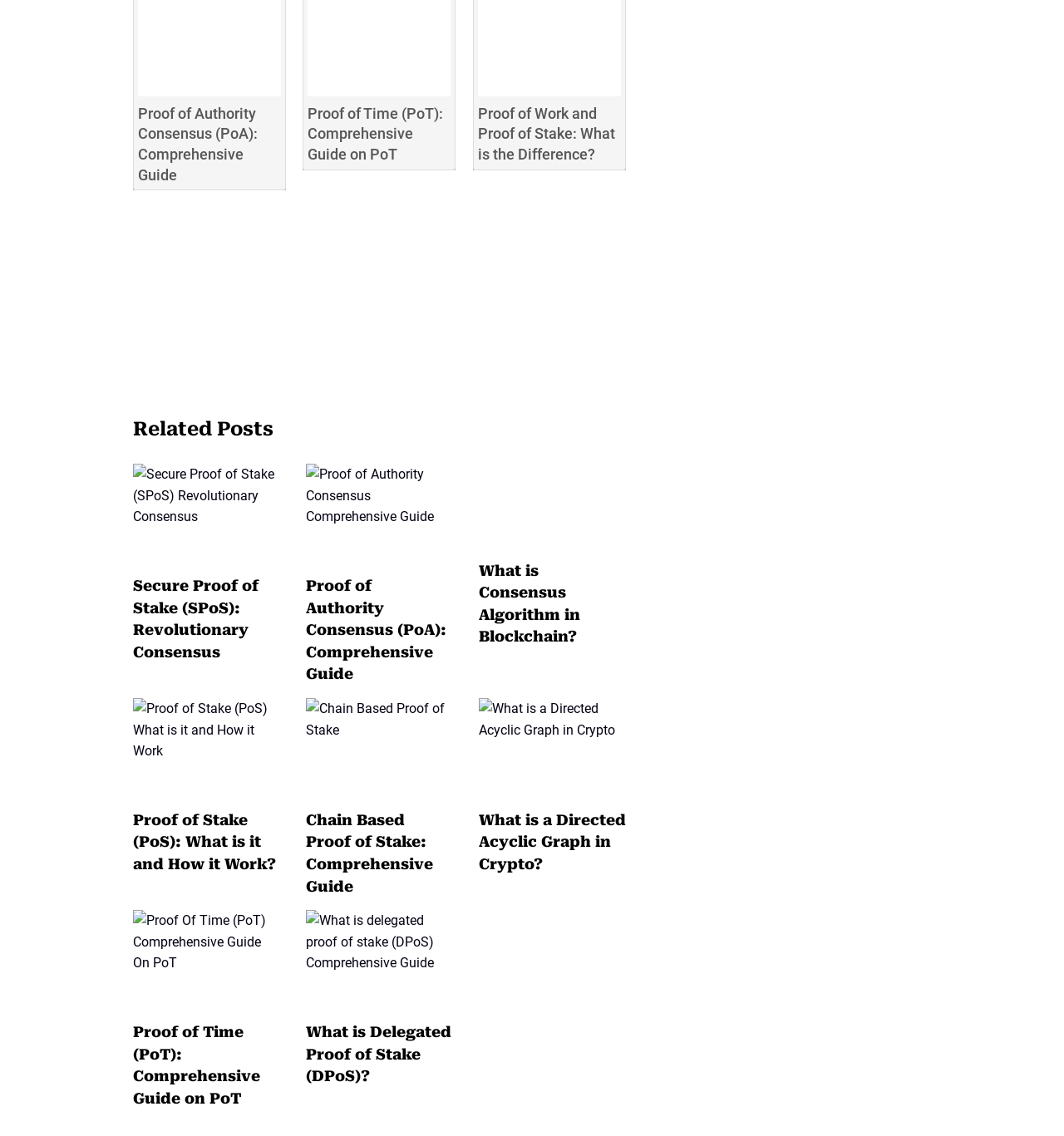Locate the bounding box coordinates of the clickable element to fulfill the following instruction: "Learn about Proof of Authority Consensus Comprehensive Guide". Provide the coordinates as four float numbers between 0 and 1 in the format [left, top, right, bottom].

[0.287, 0.408, 0.427, 0.495]